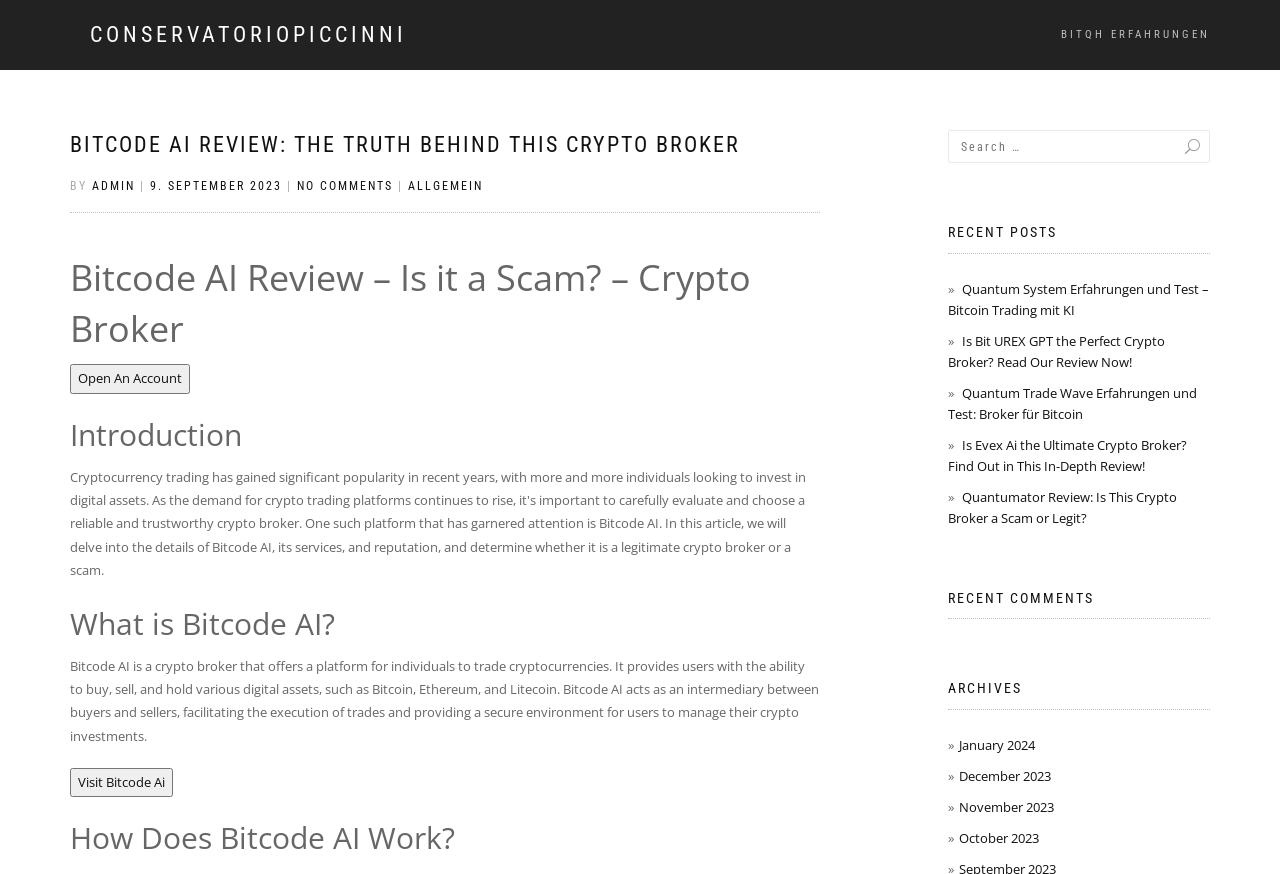Locate the bounding box coordinates of the element that should be clicked to fulfill the instruction: "Check the recent posts".

[0.74, 0.255, 0.945, 0.29]